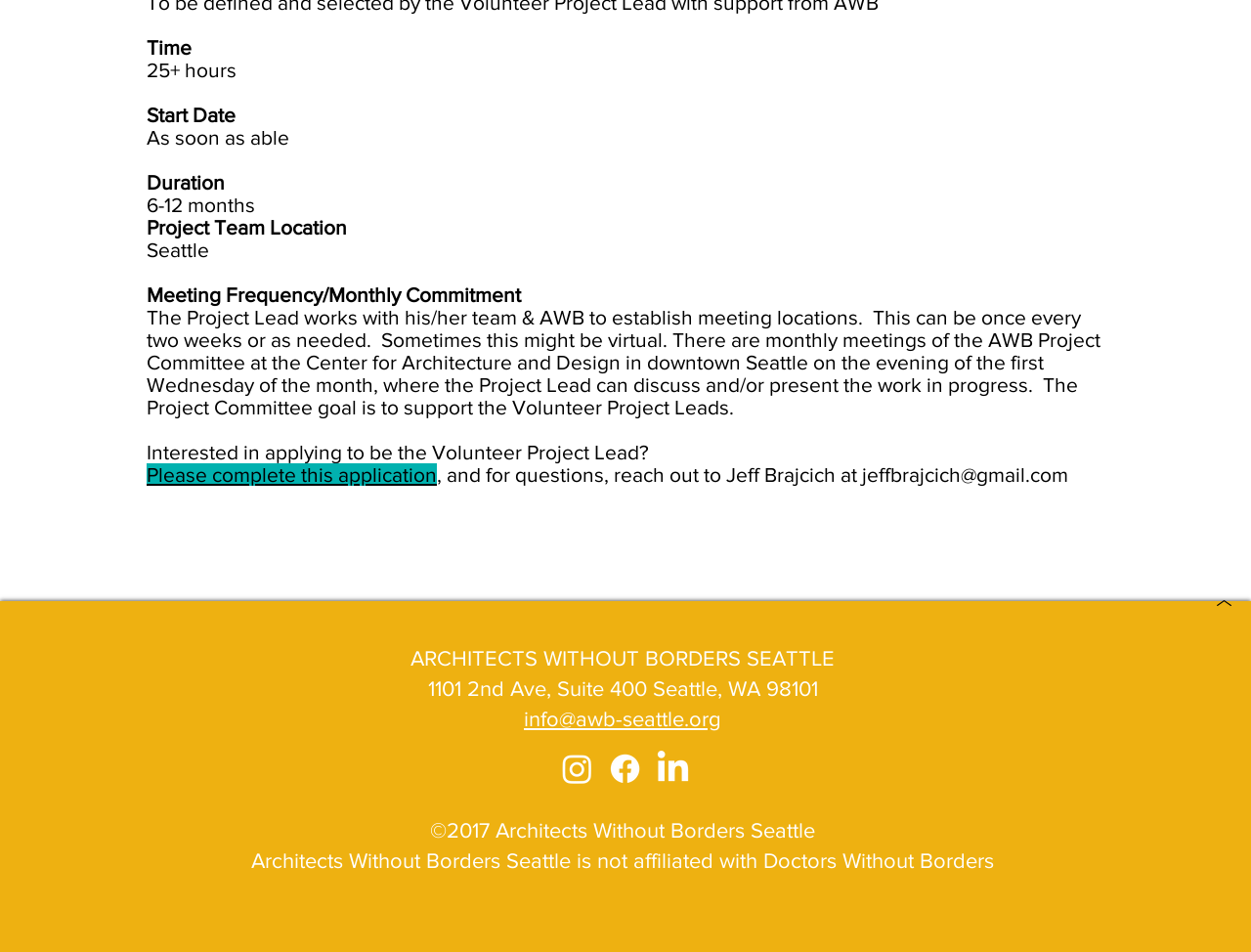Using the element description: "info@awb-seattle.org", determine the bounding box coordinates. The coordinates should be in the format [left, top, right, bottom], with values between 0 and 1.

[0.419, 0.743, 0.577, 0.767]